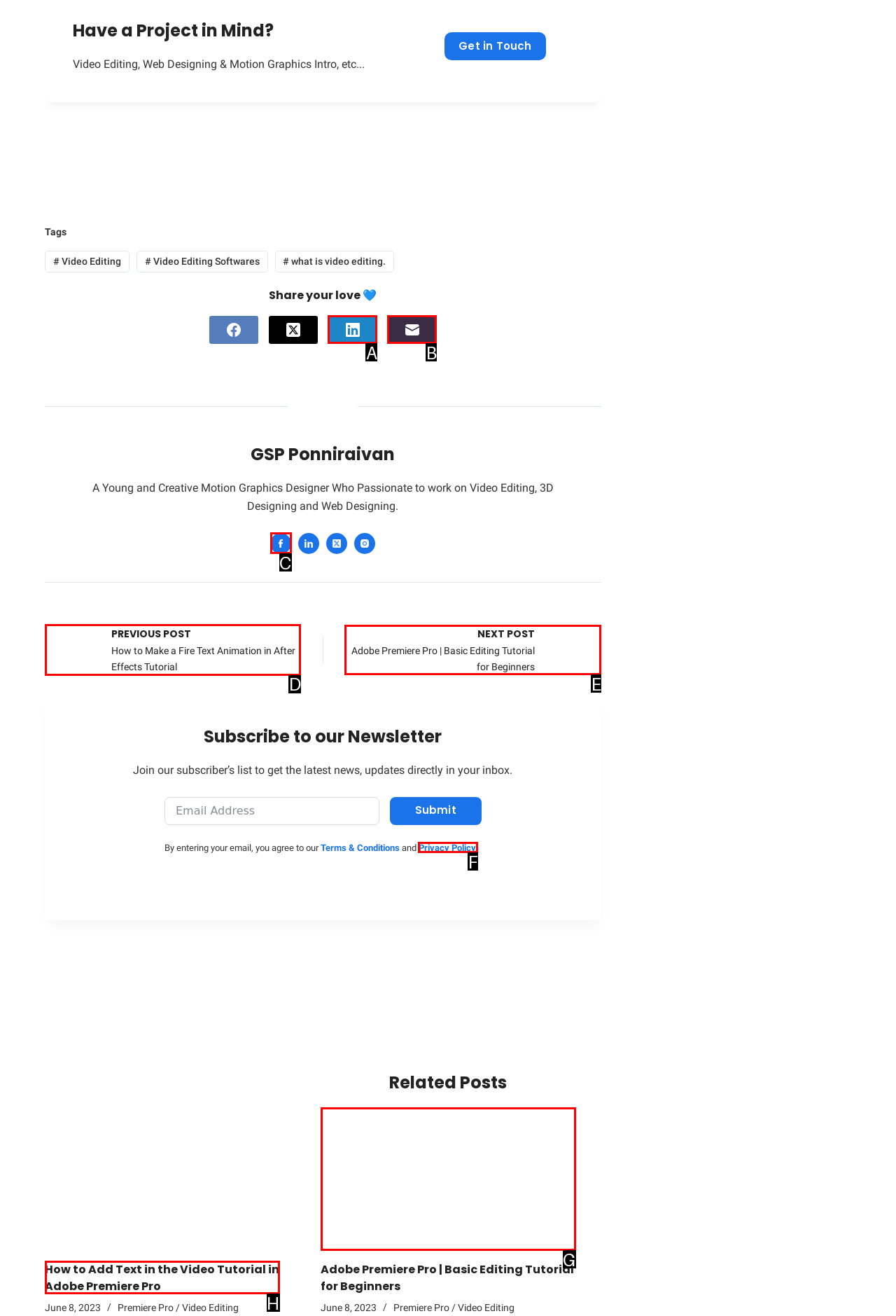Which letter corresponds to the correct option to complete the task: Click on 'NEXT POST Adobe Premiere Pro | Basic Editing Tutorial for Beginners'?
Answer with the letter of the chosen UI element.

E